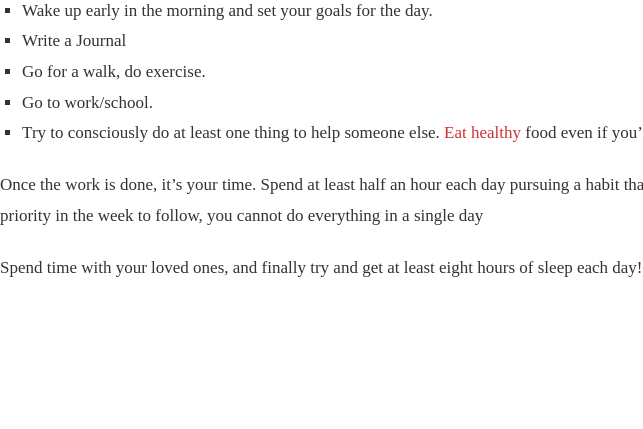What is the background of the design?
Look at the screenshot and respond with a single word or phrase.

textured